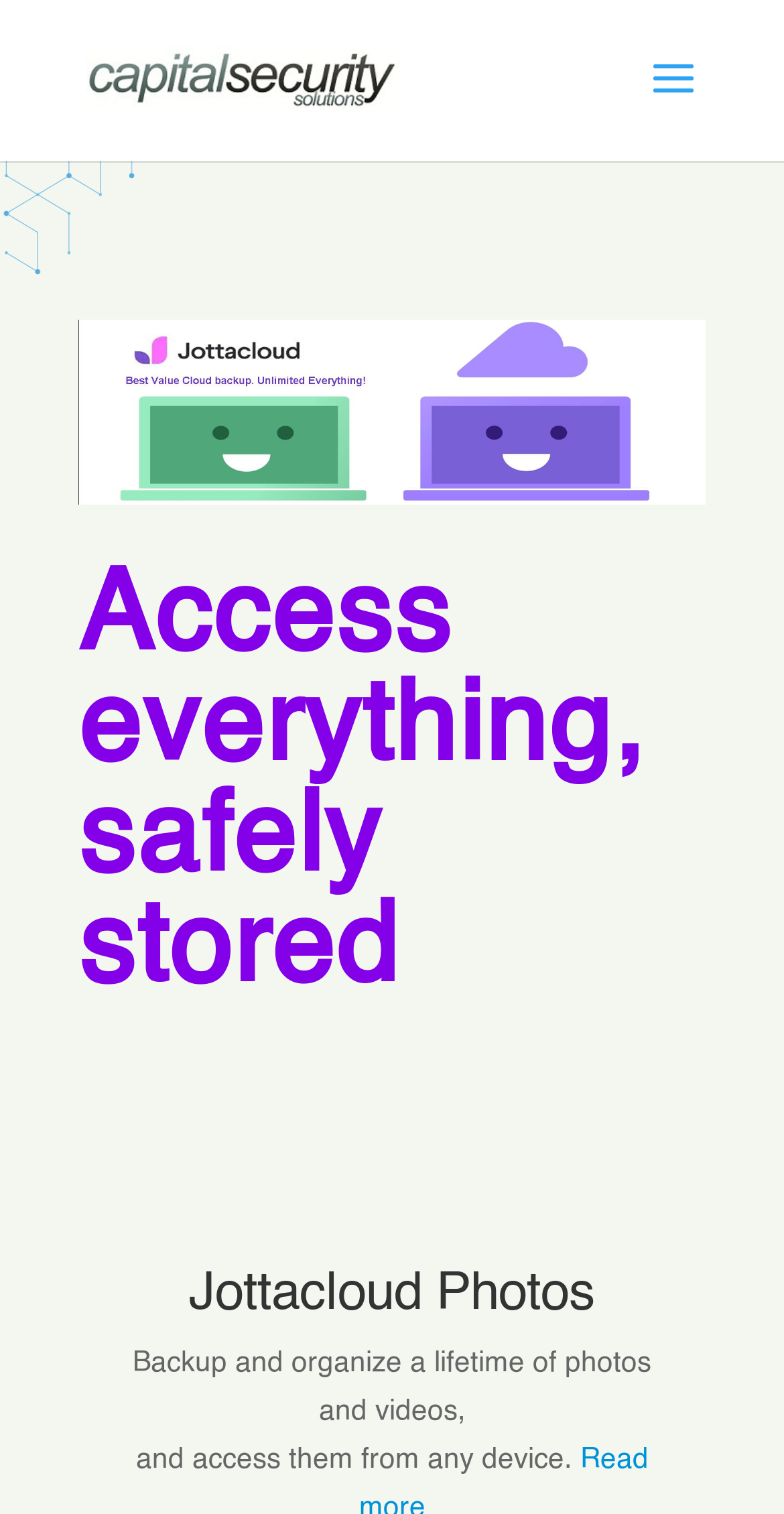Extract the bounding box for the UI element that matches this description: "alt="Capital Security Solutions Pty Ltd"".

[0.11, 0.043, 0.51, 0.062]